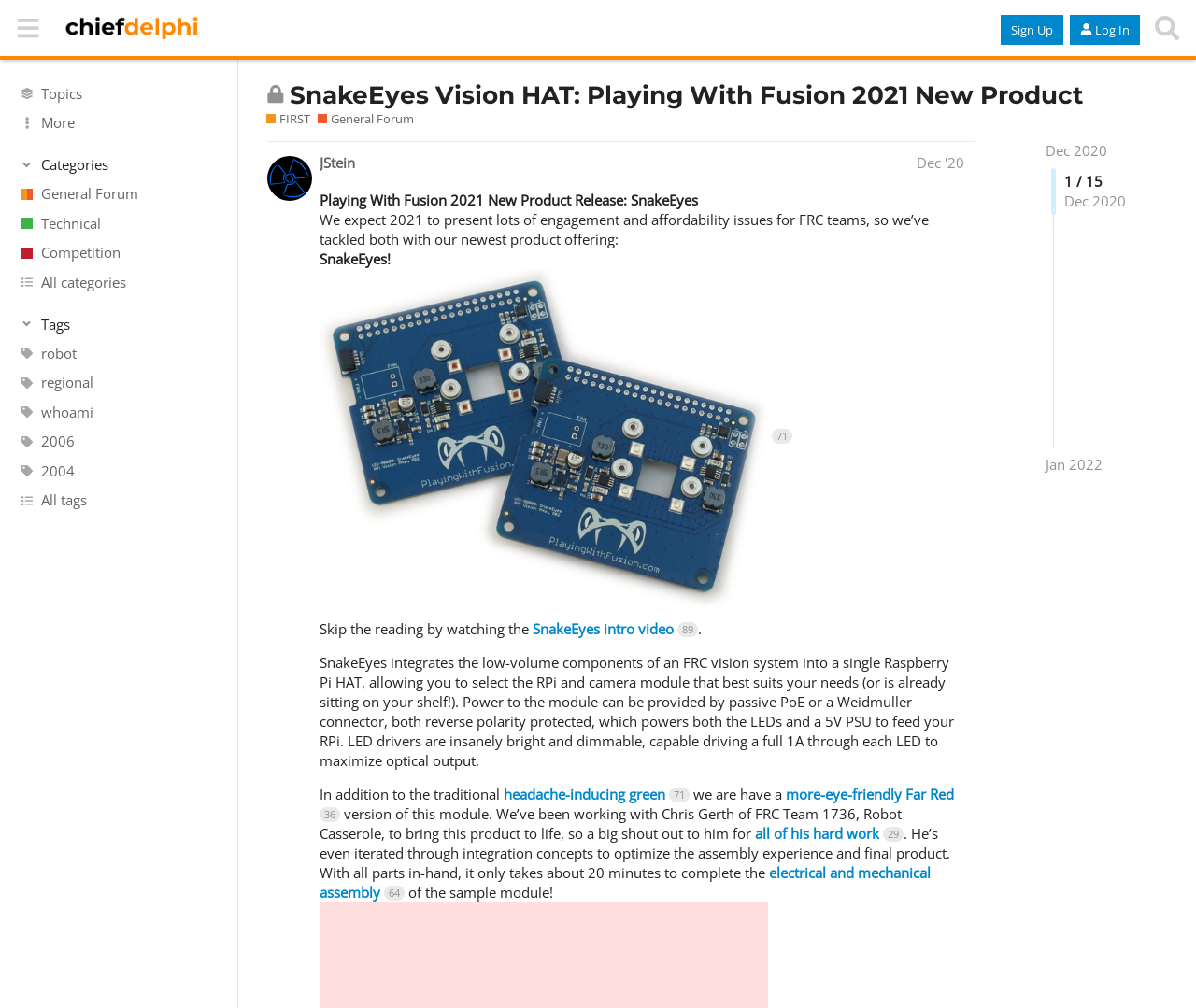Identify the bounding box of the UI element that matches this description: "More".

[0.0, 0.107, 0.199, 0.137]